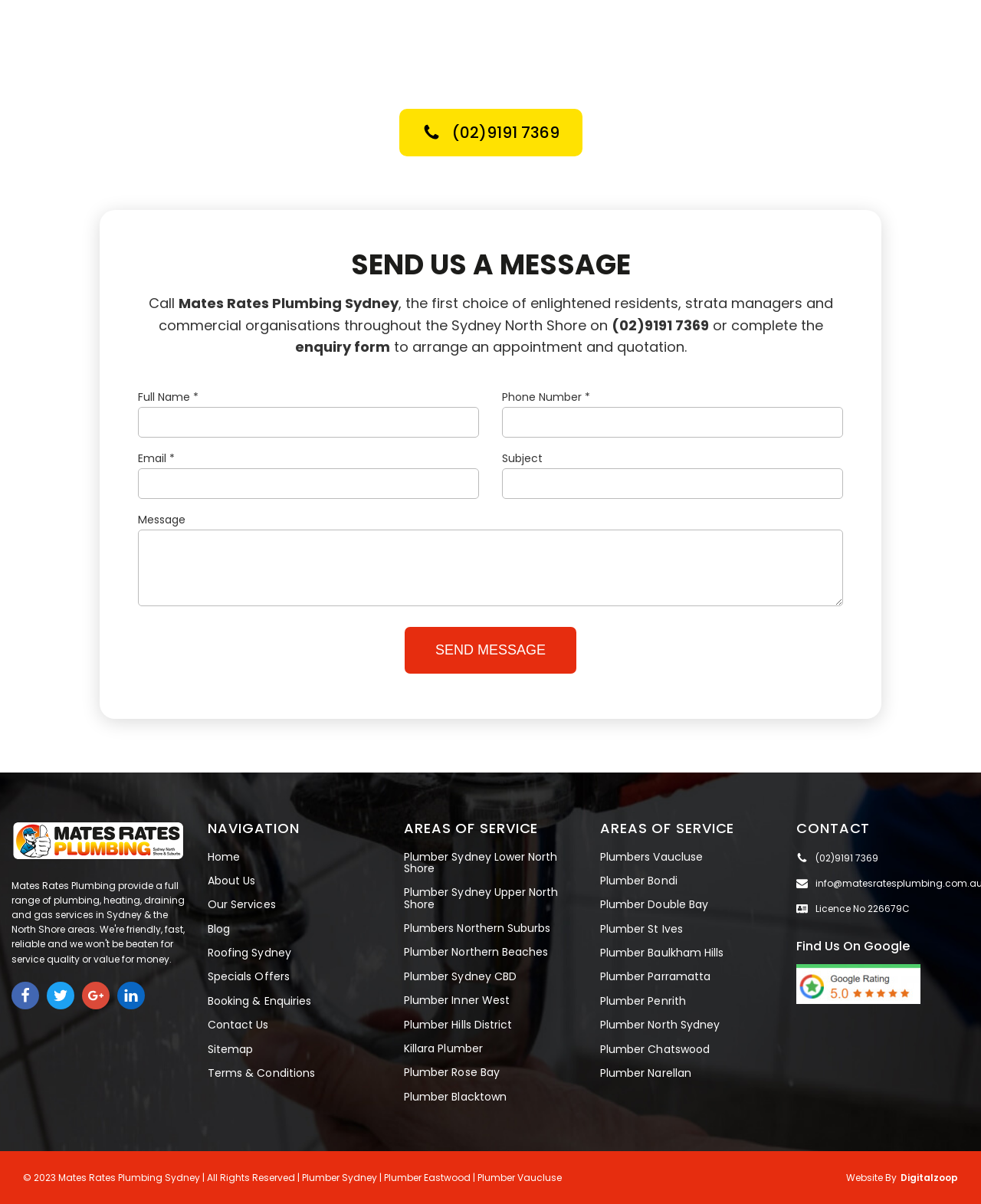Identify the bounding box coordinates of the region that needs to be clicked to carry out this instruction: "Call the phone number". Provide these coordinates as four float numbers ranging from 0 to 1, i.e., [left, top, right, bottom].

[0.407, 0.09, 0.593, 0.13]